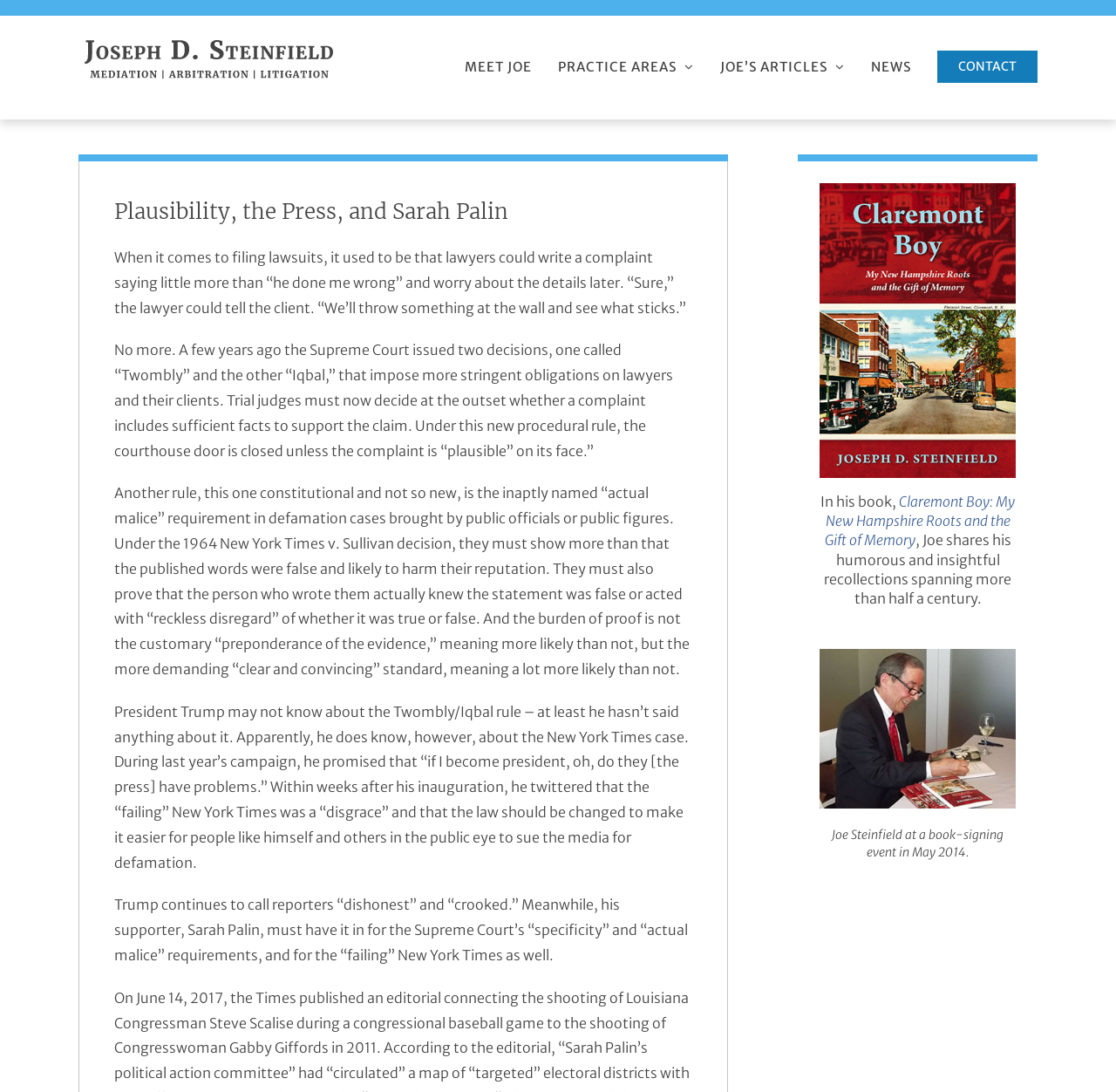How many links are in the main menu?
Provide a fully detailed and comprehensive answer to the question.

The main menu is located at the top of the webpage, and it contains 5 links: 'MEET JOE', 'PRACTICE AREAS', 'JOE’S ARTICLES', 'NEWS', and 'CONTACT'.